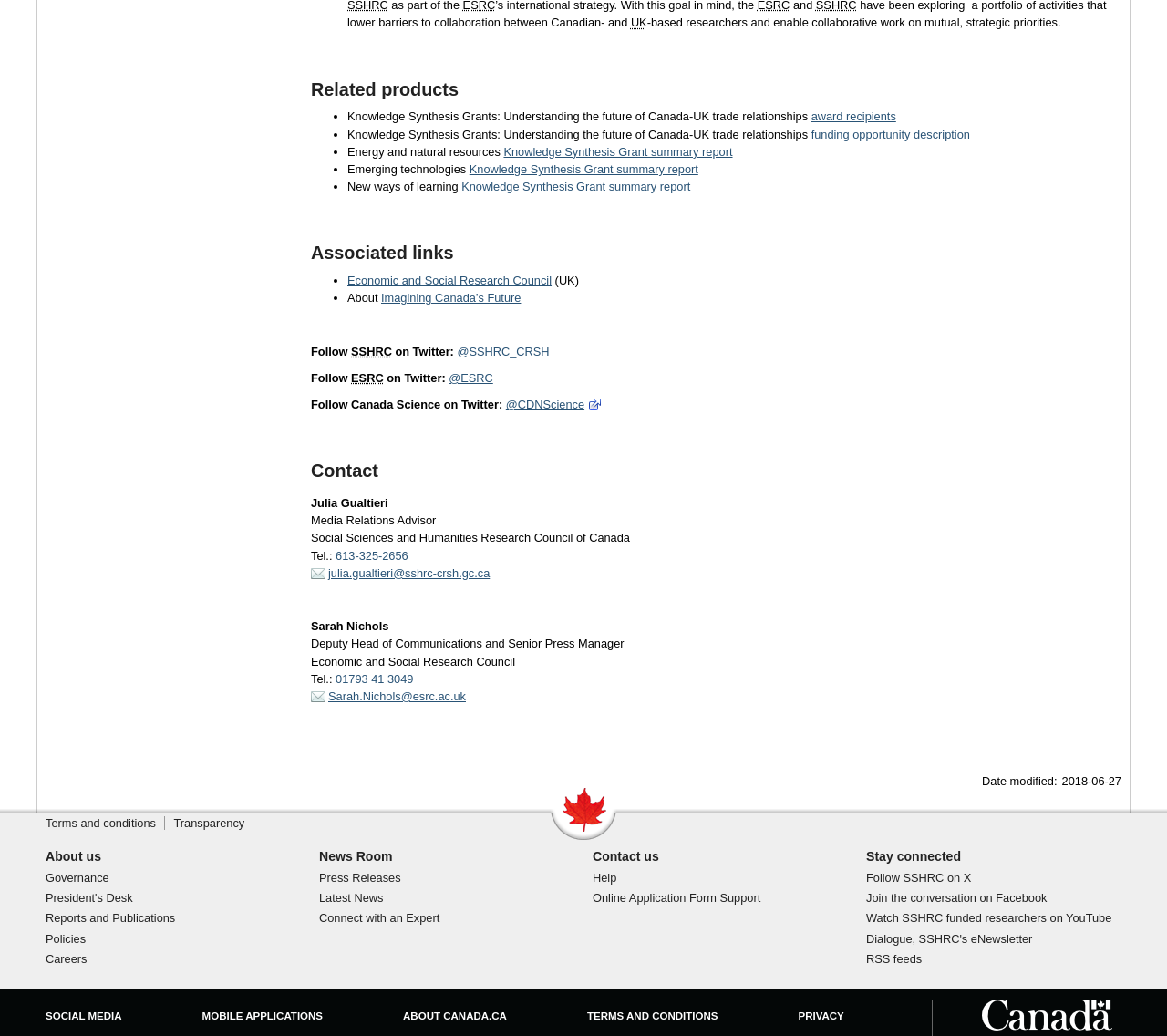From the webpage screenshot, identify the region described by Knowledge Synthesis Grant summary report. Provide the bounding box coordinates as (top-left x, top-left y, bottom-right x, bottom-right y), with each value being a floating point number between 0 and 1.

[0.432, 0.14, 0.628, 0.153]